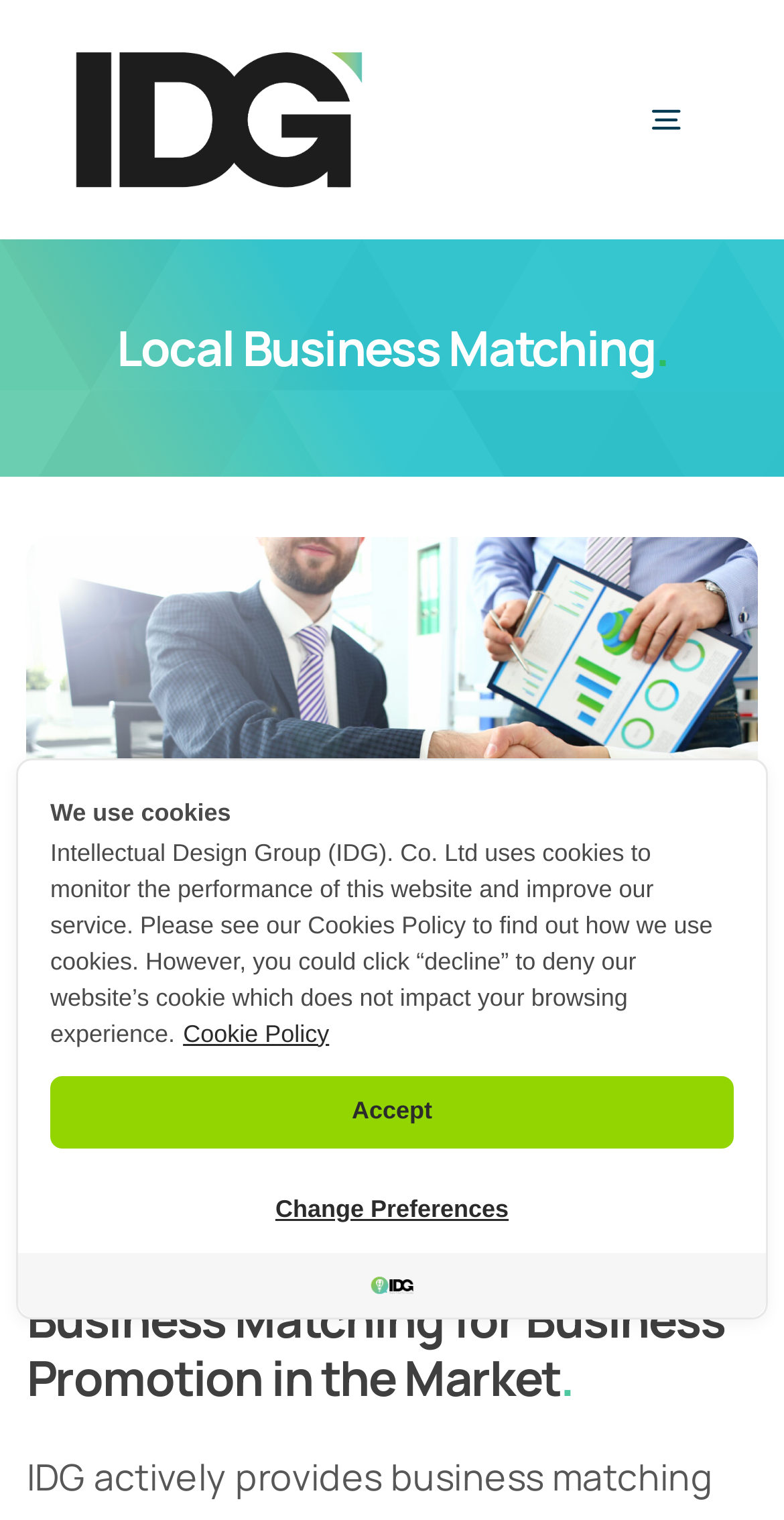Determine the main headline from the webpage and extract its text.

Local Business Matching.